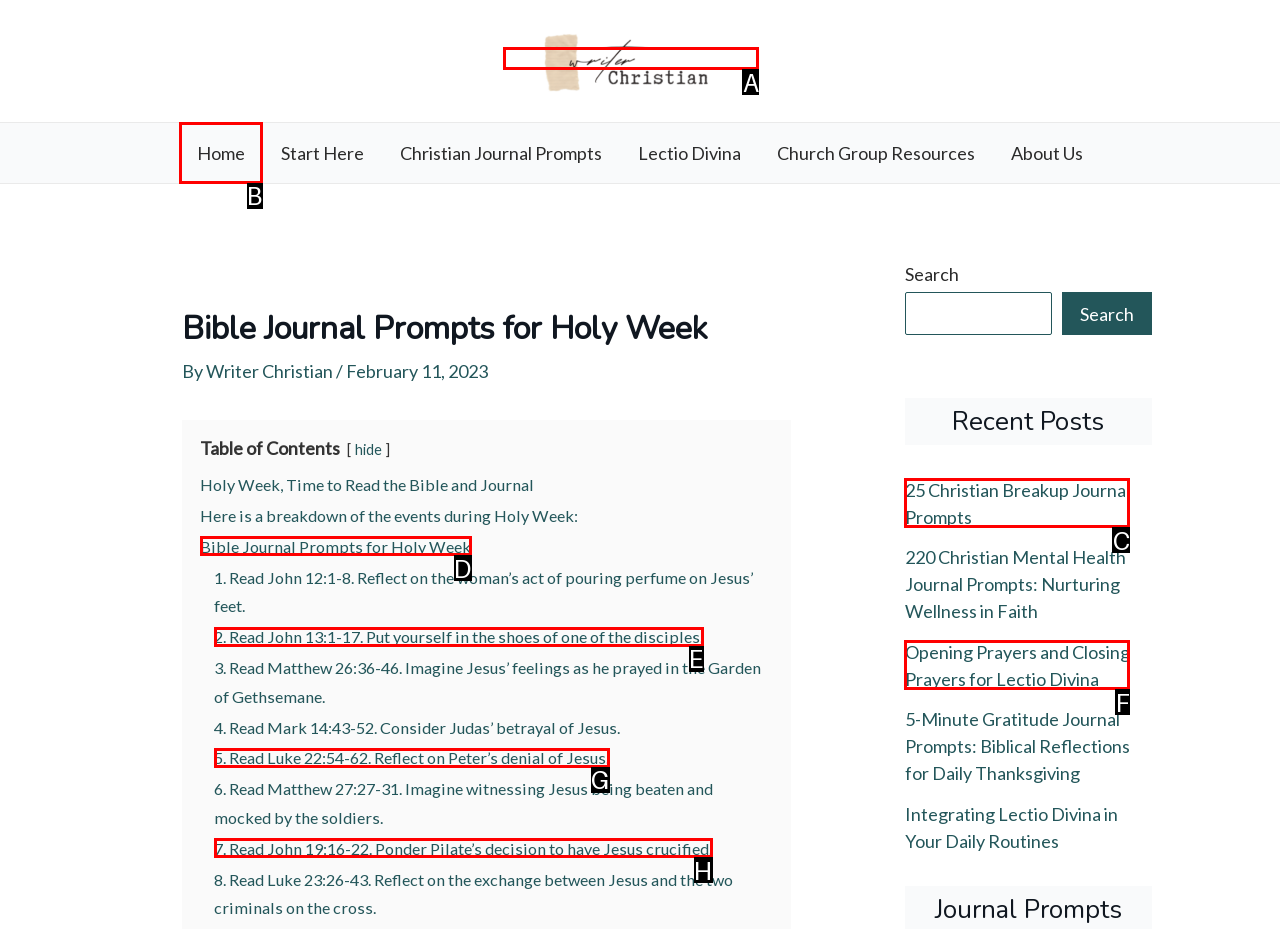Tell me the letter of the UI element I should click to accomplish the task: Click on the 'Home' link based on the choices provided in the screenshot.

B